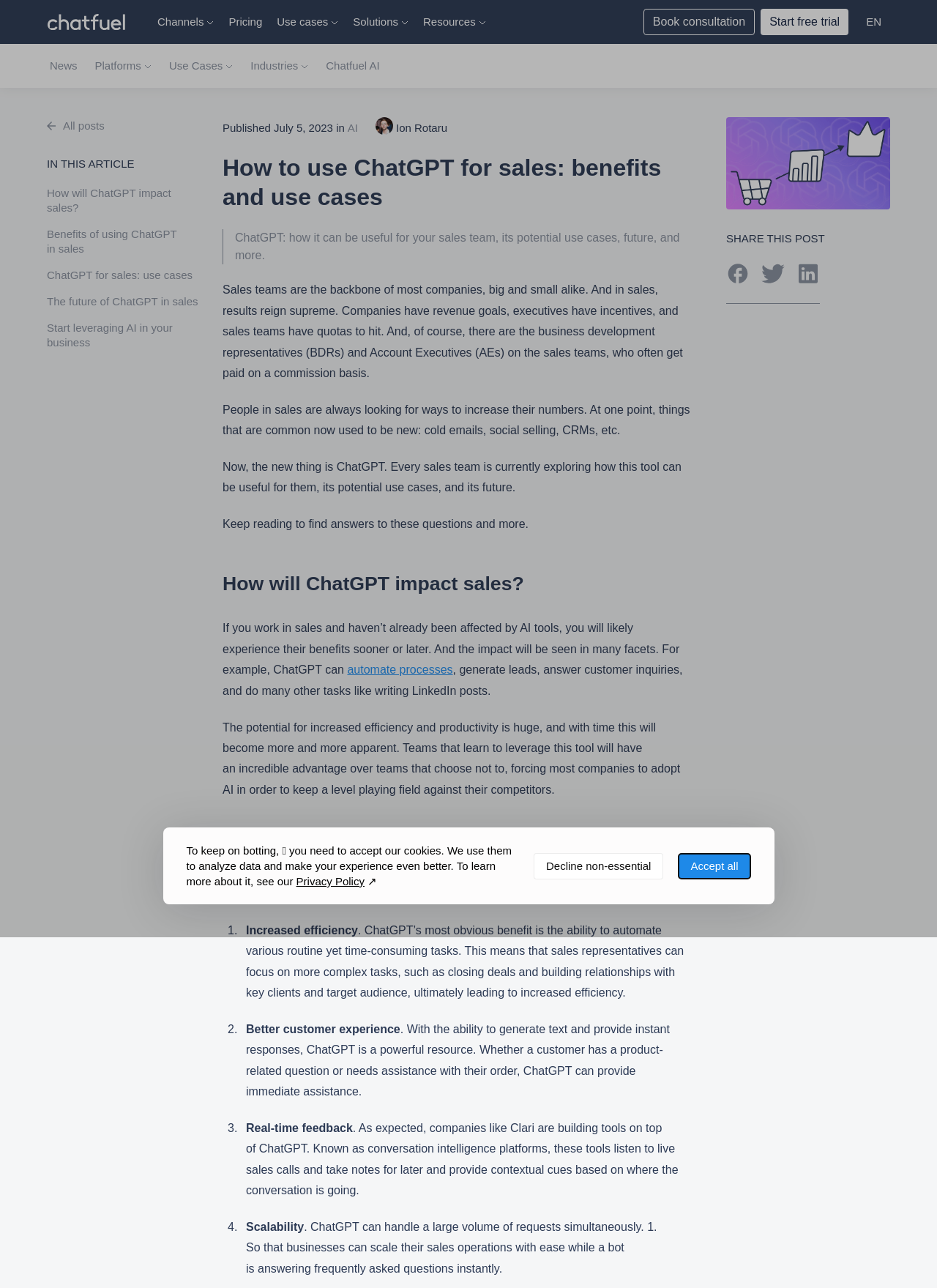Can you find the bounding box coordinates of the area I should click to execute the following instruction: "Visit Kaspersky Facebook"?

None